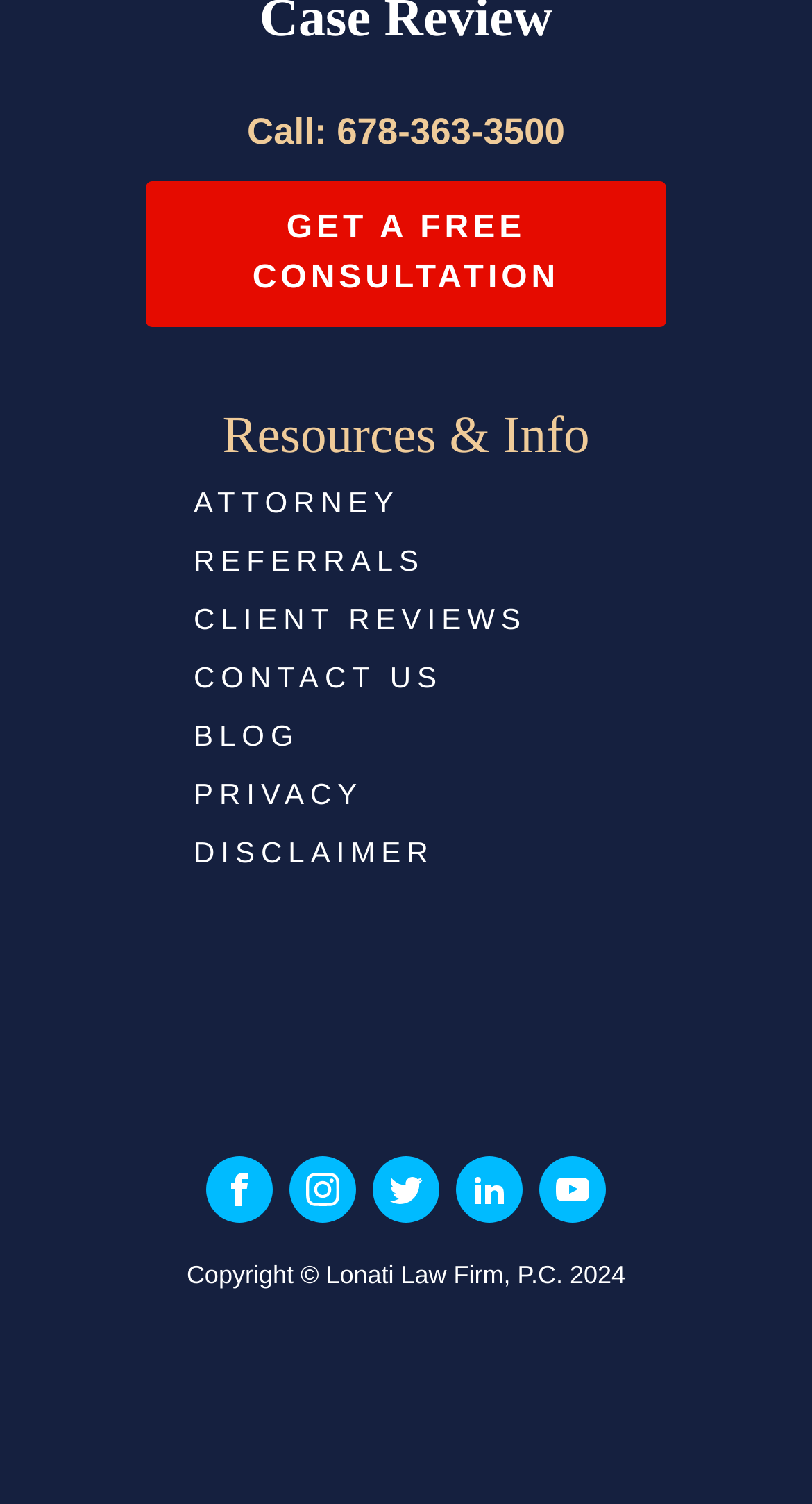Could you find the bounding box coordinates of the clickable area to complete this instruction: "Visit the Facebook page"?

[0.254, 0.768, 0.336, 0.813]